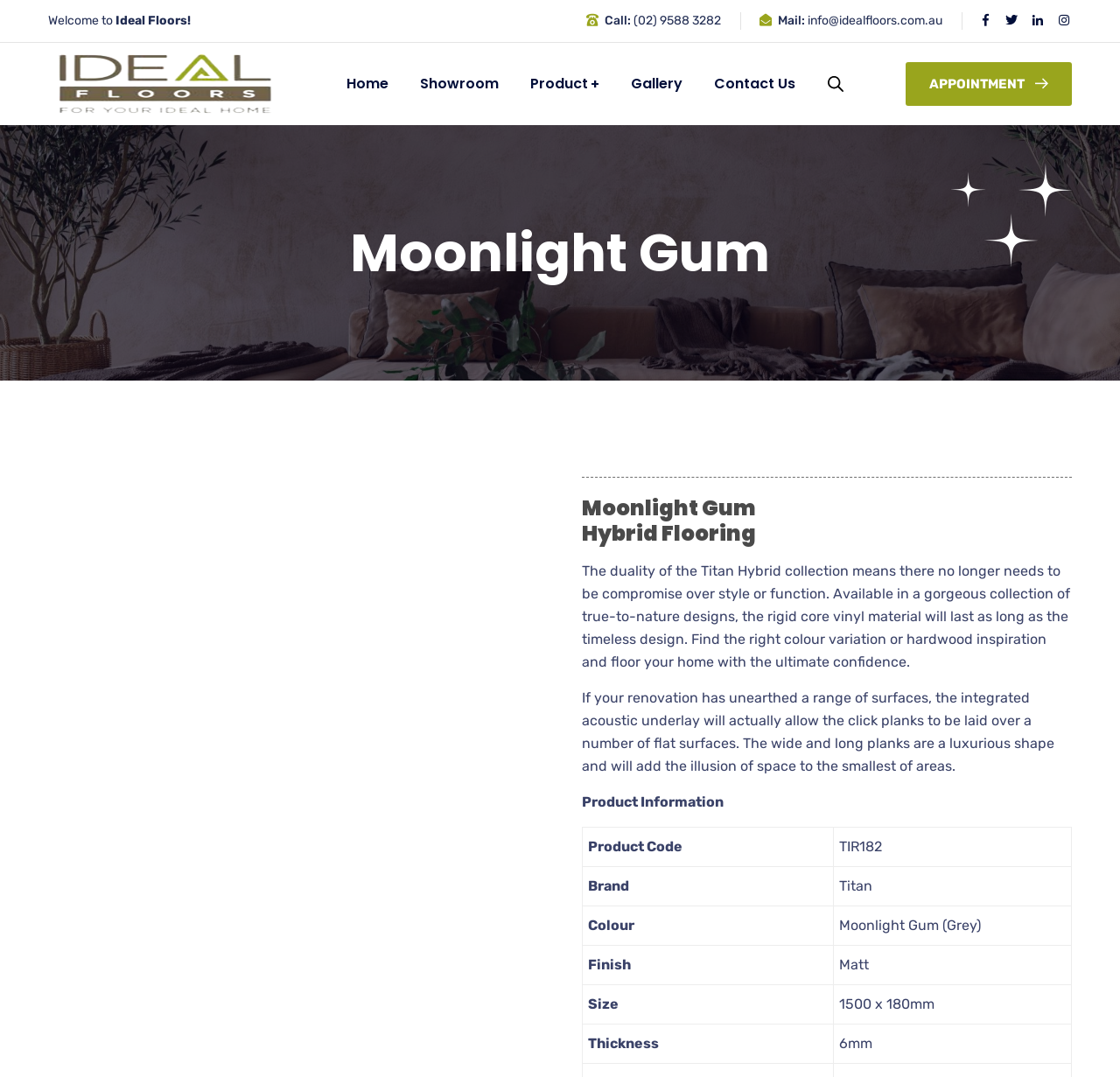Locate the bounding box coordinates of the clickable part needed for the task: "Click on the 'Call' link".

[0.566, 0.012, 0.644, 0.026]